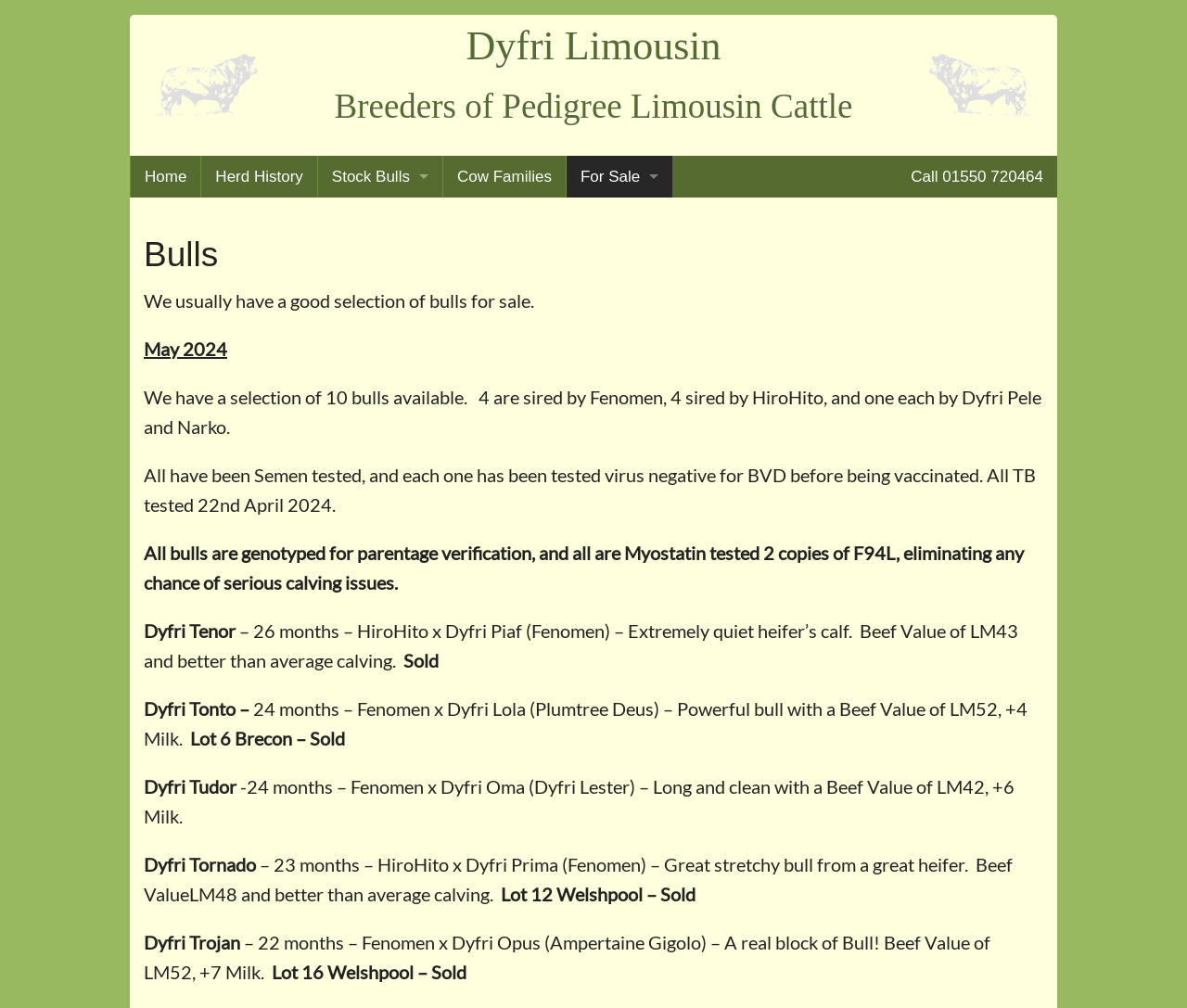Given the description of a UI element: "Call 01550 720464", identify the bounding box coordinates of the matching element in the webpage screenshot.

[0.756, 0.155, 0.891, 0.196]